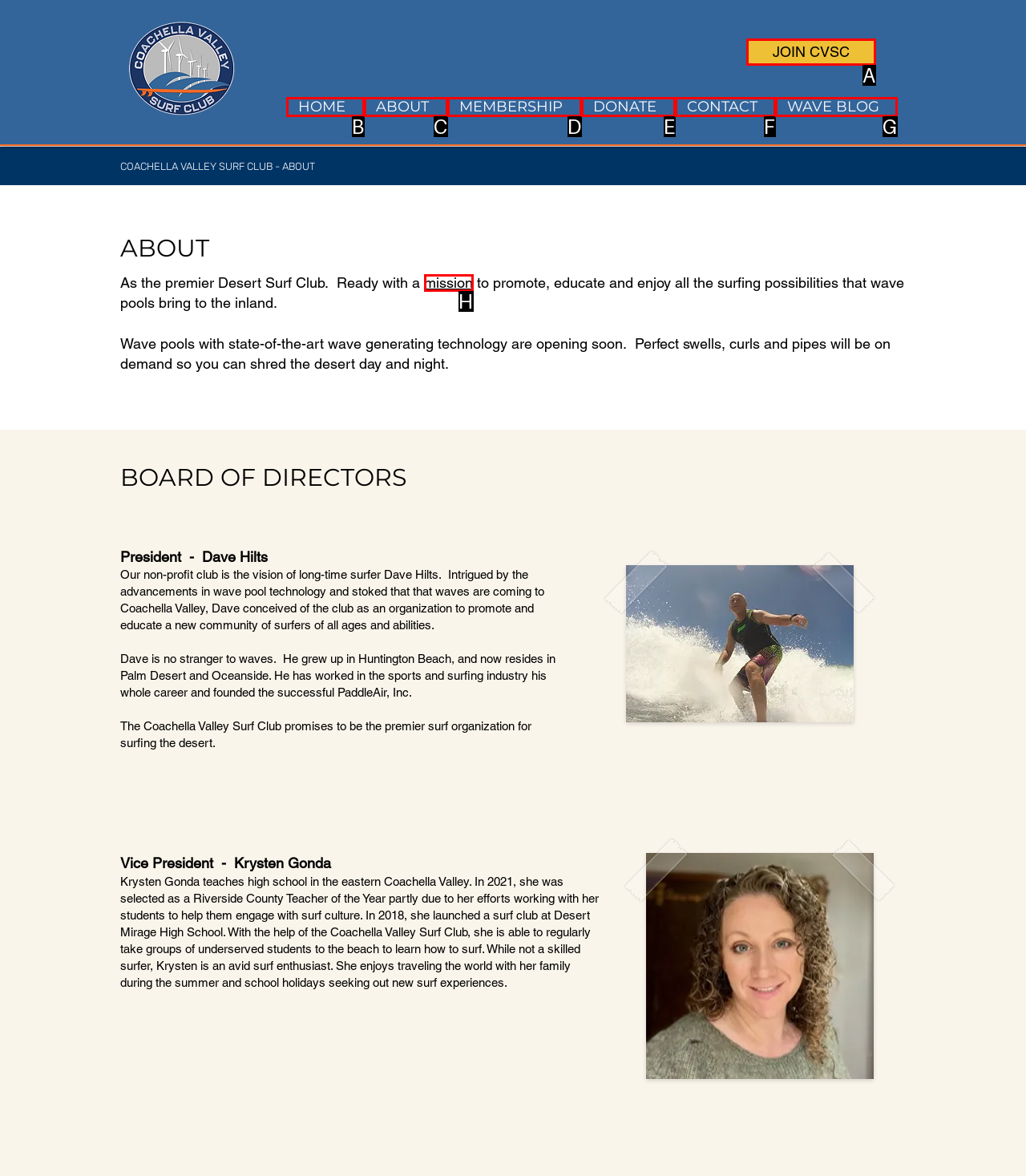Which HTML element matches the description: JOIN CVSC the best? Answer directly with the letter of the chosen option.

A